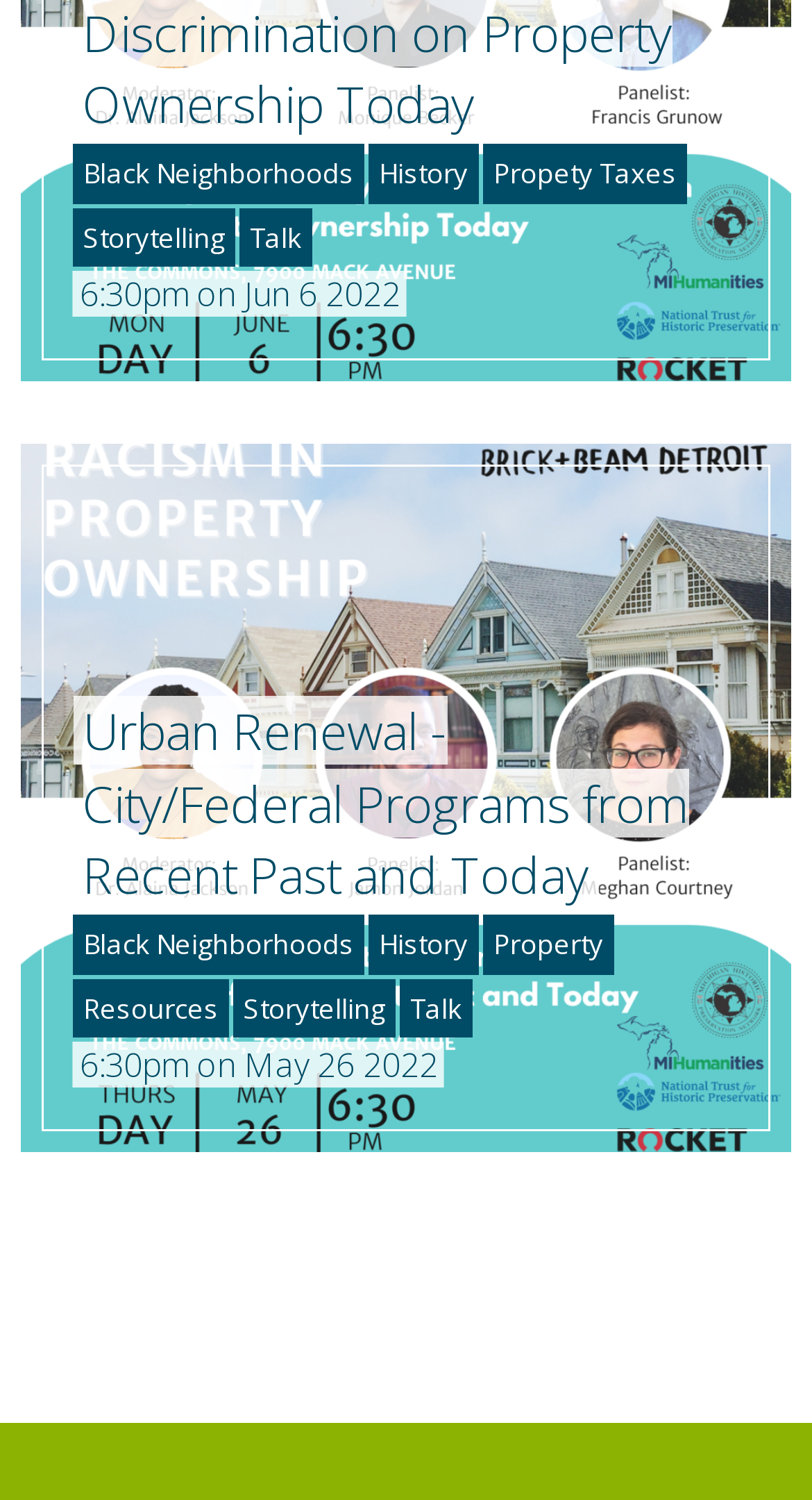Please identify the bounding box coordinates of the region to click in order to complete the task: "click on Black Neighborhoods". The coordinates must be four float numbers between 0 and 1, specified as [left, top, right, bottom].

[0.09, 0.096, 0.449, 0.136]